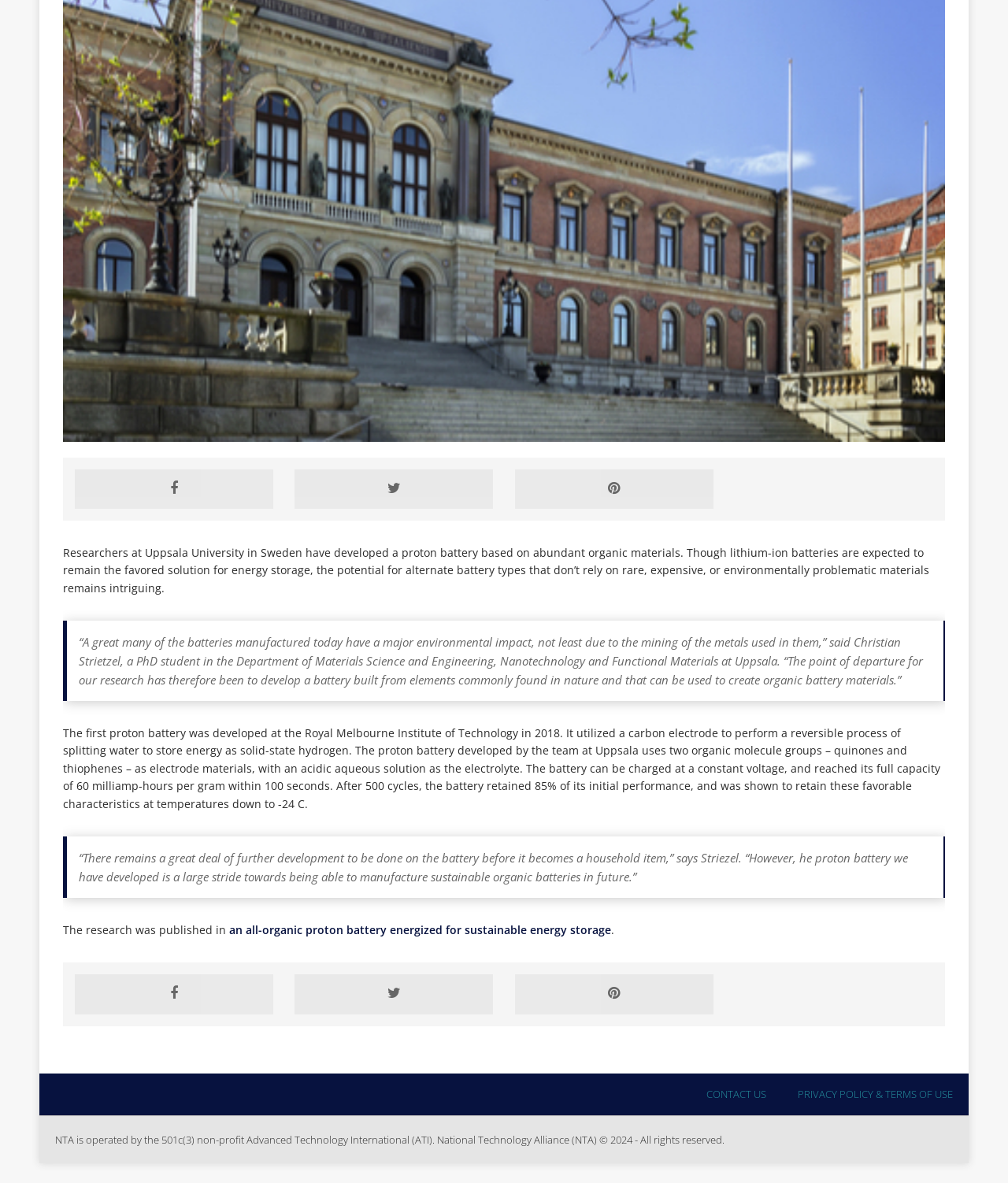Locate the UI element described by Allen24 and provide its bounding box coordinates. Use the format (top-left x, top-left y, bottom-right x, bottom-right y) with all values as floating point numbers between 0 and 1.

None